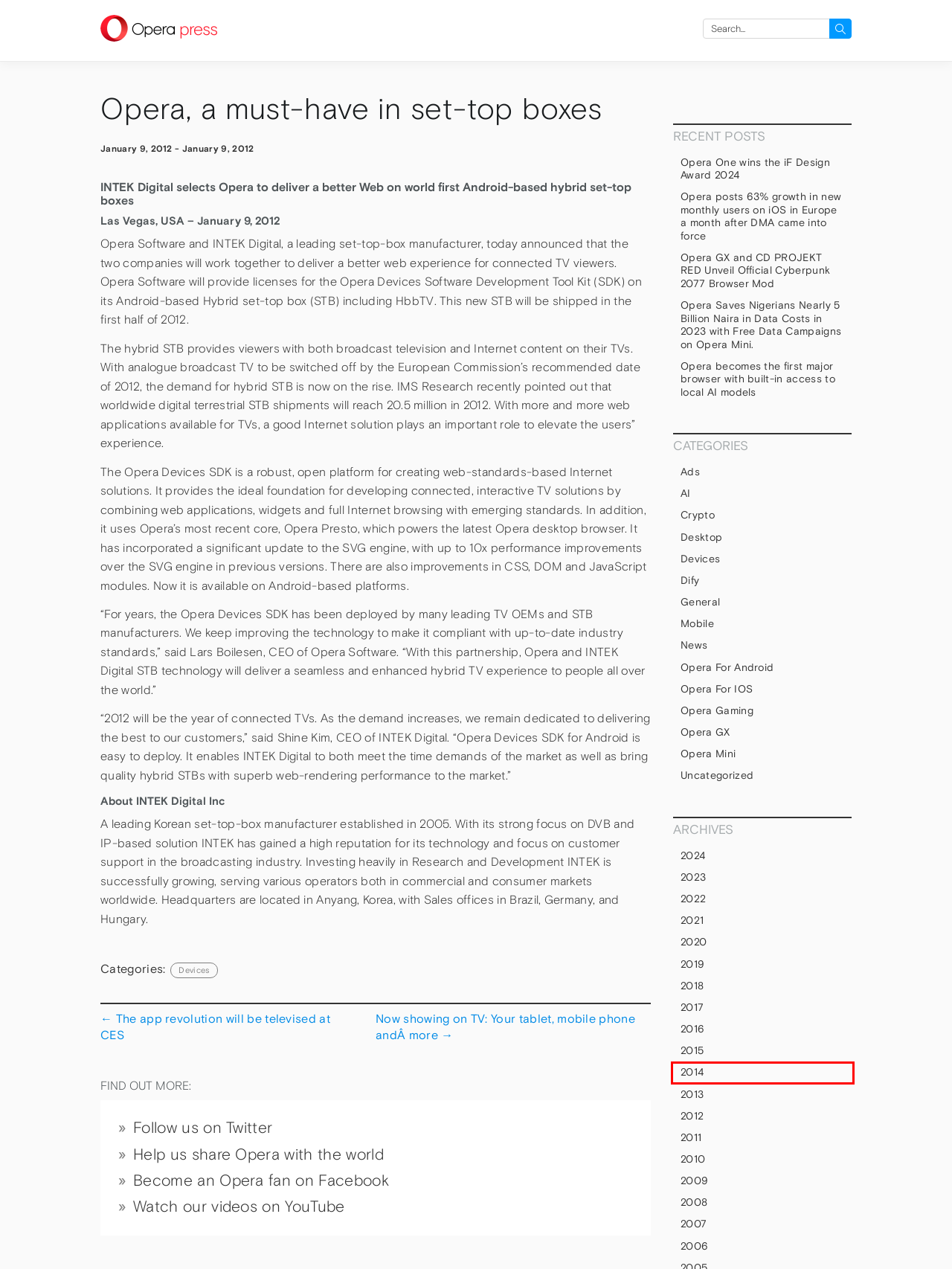Examine the screenshot of a webpage with a red bounding box around an element. Then, select the webpage description that best represents the new page after clicking the highlighted element. Here are the descriptions:
A. 2016 - Opera Newsroom
B. Dify Archives - Opera Newsroom
C. 2022 - Opera Newsroom
D. 2014 - Opera Newsroom
E. 2008 - Opera Newsroom
F. 2023 - Opera Newsroom
G. Opera Mini Archives - Opera Newsroom
H. Opera Gaming Archives - Opera Newsroom

D